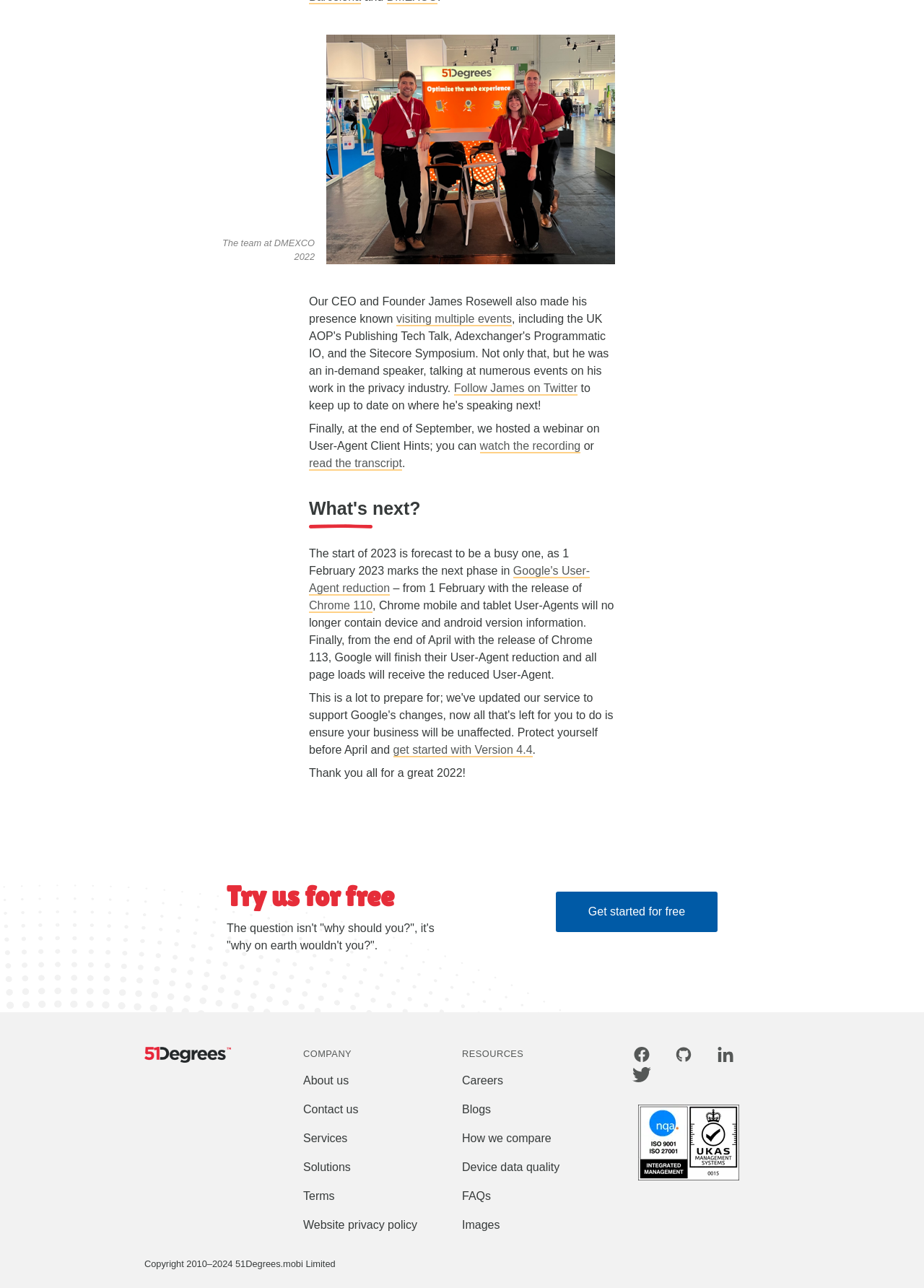Refer to the screenshot and answer the following question in detail:
What is the topic of the webinar hosted by the company?

The answer can be found in the text 'Finally, at the end of September, we hosted a webinar on User-Agent Client Hints; you can' which is located above the link 'watch the recording'. This text clearly states the topic of the webinar.